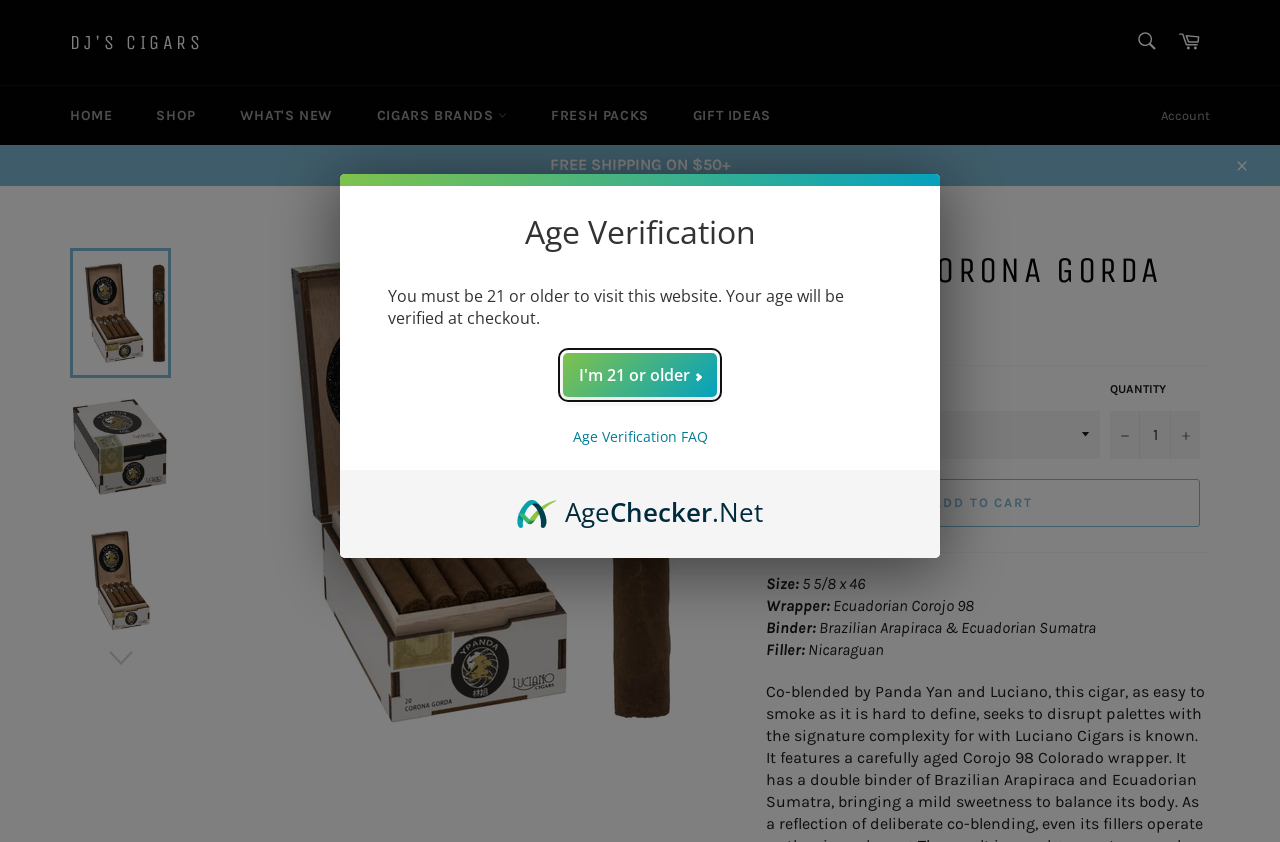Please determine the bounding box coordinates of the element to click on in order to accomplish the following task: "Search for something". Ensure the coordinates are four float numbers ranging from 0 to 1, i.e., [left, top, right, bottom].

[0.877, 0.024, 0.912, 0.077]